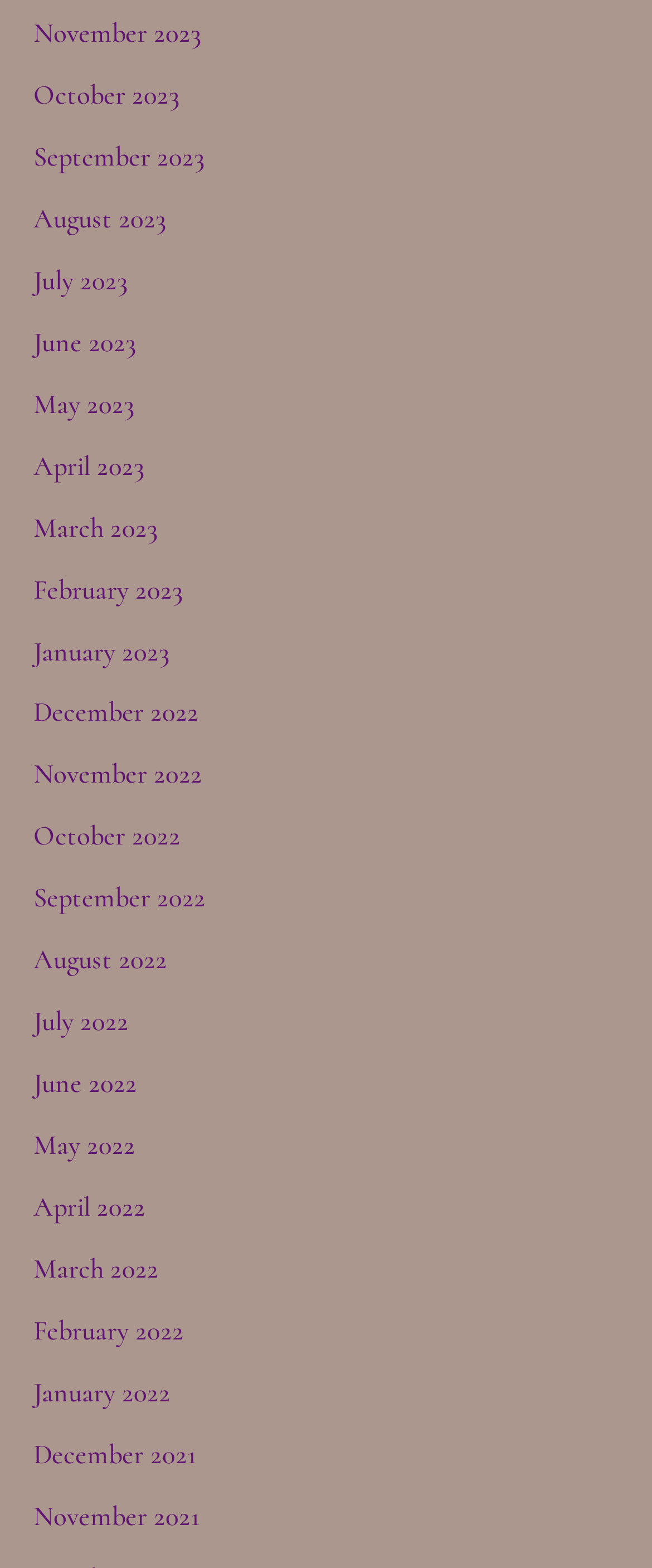What is the vertical position of the link 'June 2023'?
Using the details from the image, give an elaborate explanation to answer the question.

By comparing the y1 and y2 coordinates of the link 'June 2023' with the other links, I can determine that it is located above the middle of the webpage.